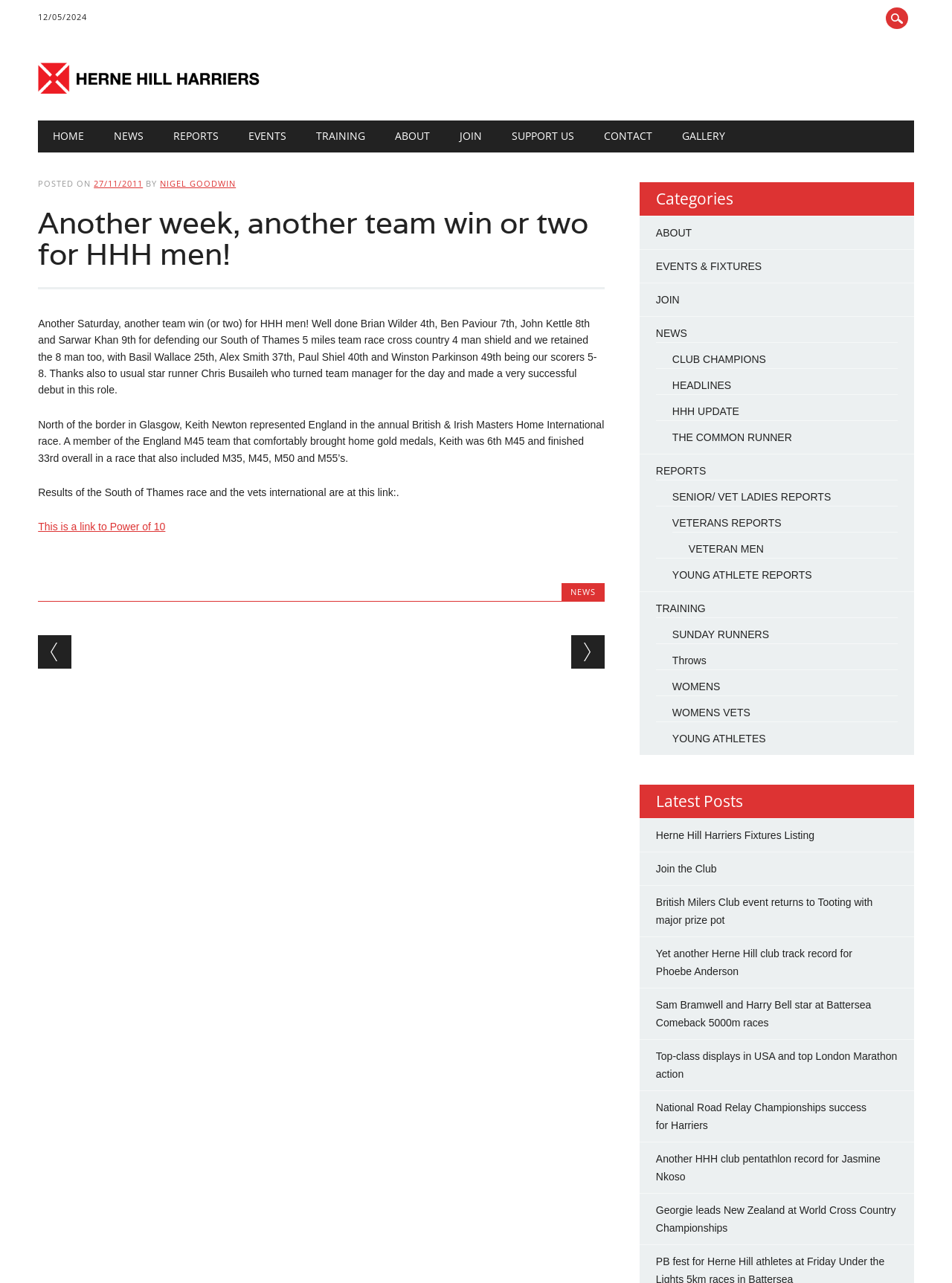What is the date of the post?
Give a detailed and exhaustive answer to the question.

The date of the post can be found in the header section of the article, where it says 'POSTED ON 27/11/2011'.